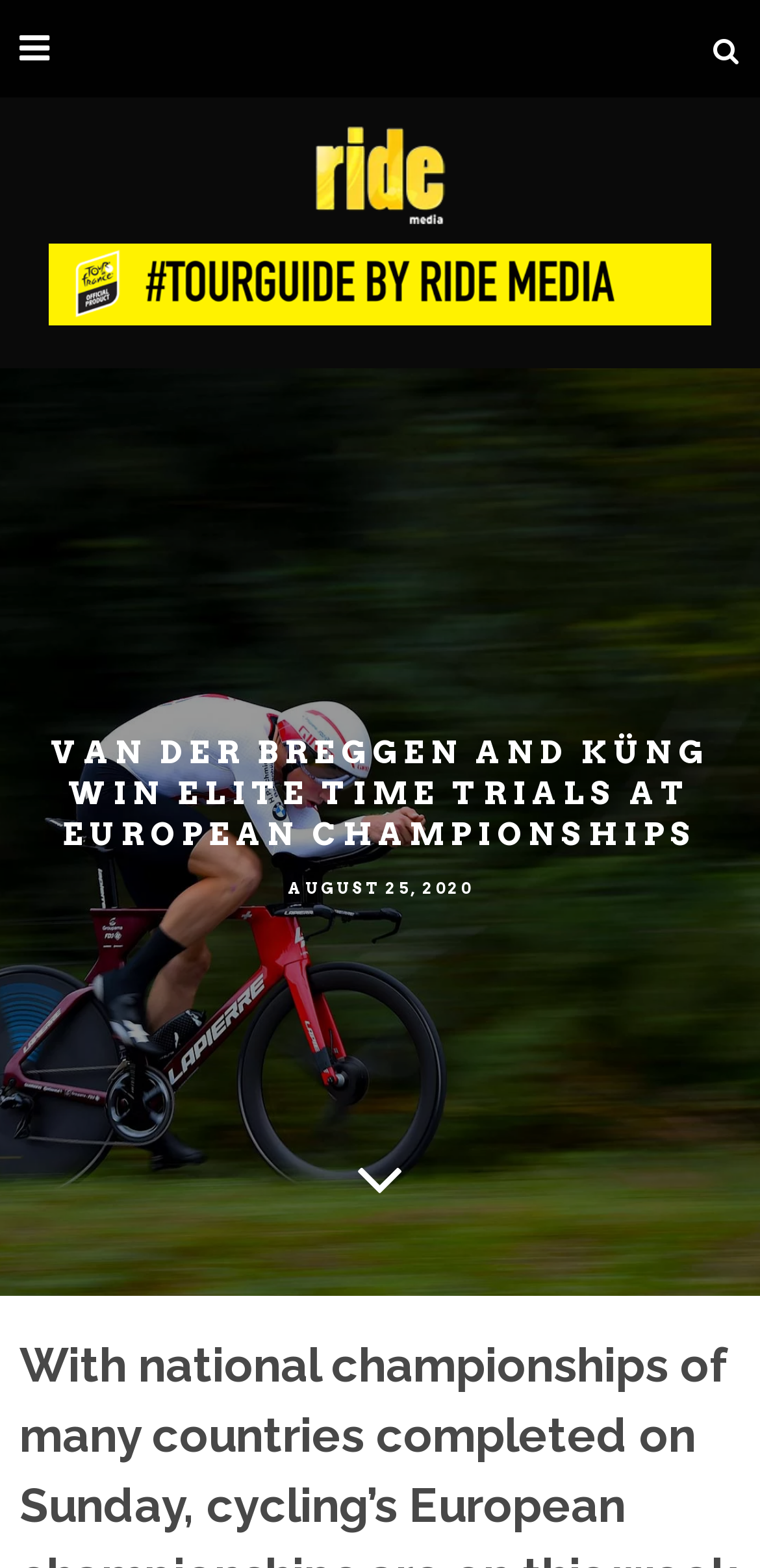Return the bounding box coordinates of the UI element that corresponds to this description: "Search". The coordinates must be given as four float numbers in the range of 0 and 1, [left, top, right, bottom].

[0.938, 0.0, 0.974, 0.062]